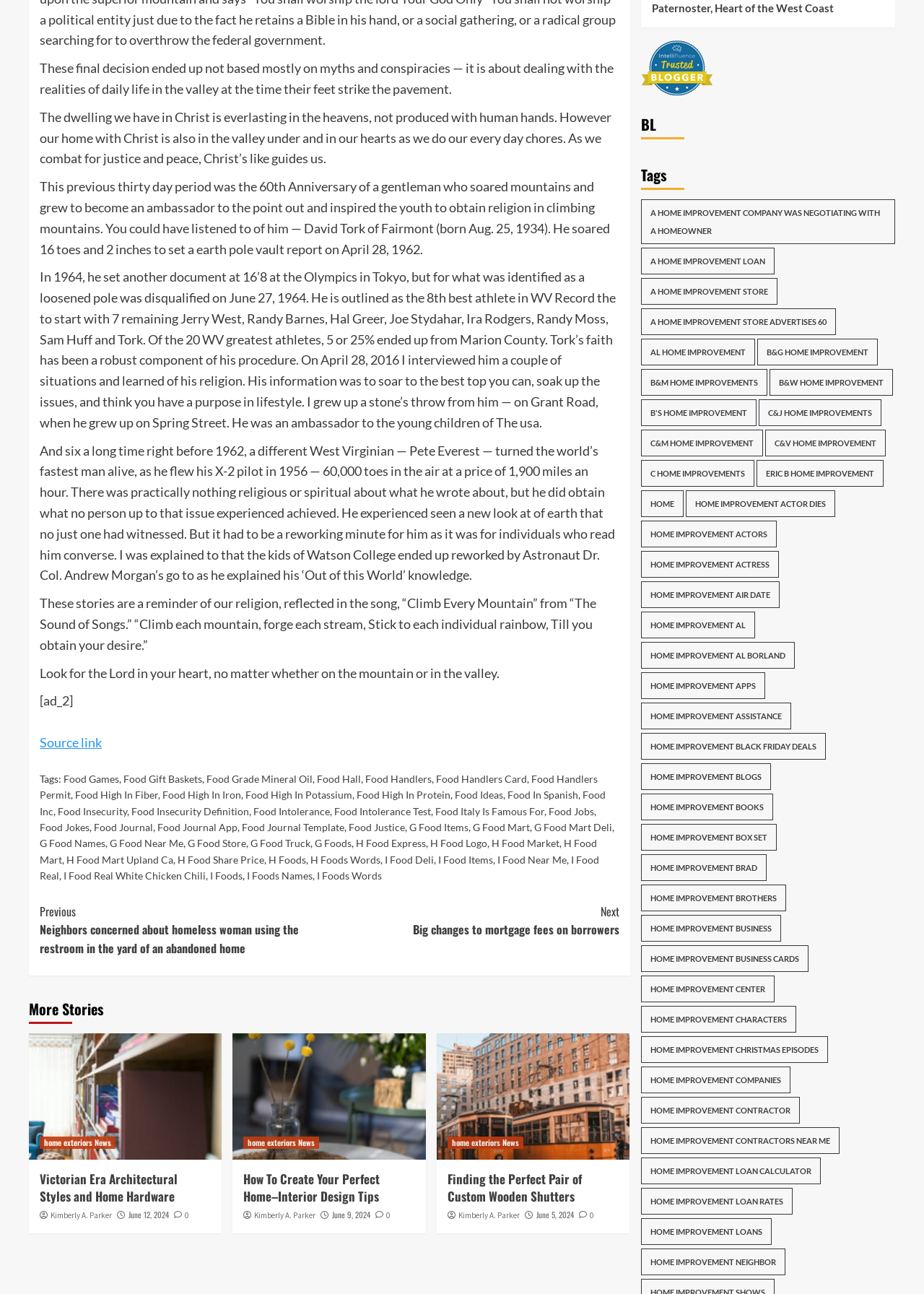Identify the bounding box coordinates of the clickable region necessary to fulfill the following instruction: "Explore the 'Food Journal' link". The bounding box coordinates should be four float numbers between 0 and 1, i.e., [left, top, right, bottom].

[0.102, 0.634, 0.166, 0.644]